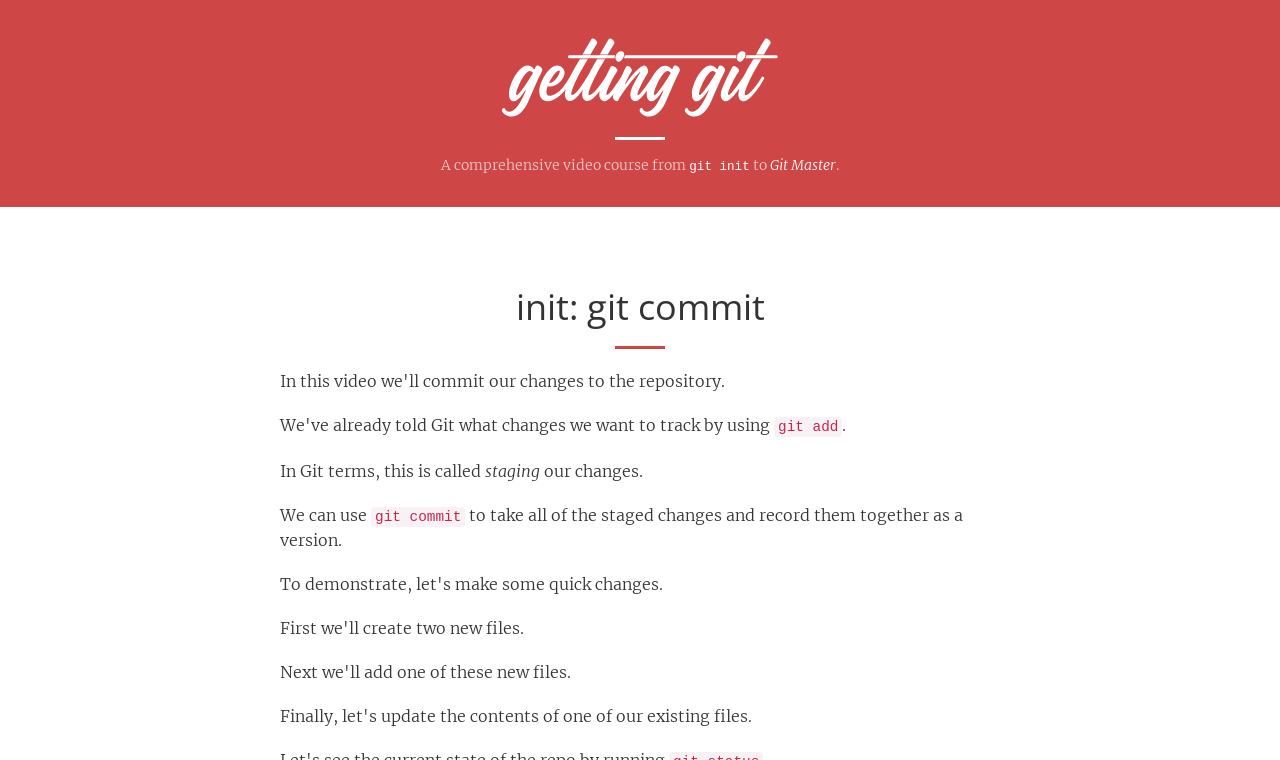Produce an elaborate caption capturing the essence of the webpage.

The webpage is about a video course on learning Git, specifically focusing on the "init: git commit" topic. At the top left, there is a link "Getting Git" accompanied by an image with the same name. Below this, there is a horizontal separator line. 

To the right of the separator, there are several lines of text, including "A comprehensive video course from", "git init", "to", "Git Master", and a period. These texts are positioned relatively close to each other, forming a single block of information.

Further down, there is a heading "init: git commit" that spans across most of the page width. Below this heading, there is another horizontal separator line. 

The main content of the page starts below this separator, where there are several paragraphs of text. The first paragraph mentions "git add" and explains that in Git terms, this is called "staging our changes". The second paragraph starts with "We can use" and explains how to use "git commit" to record staged changes as a version.